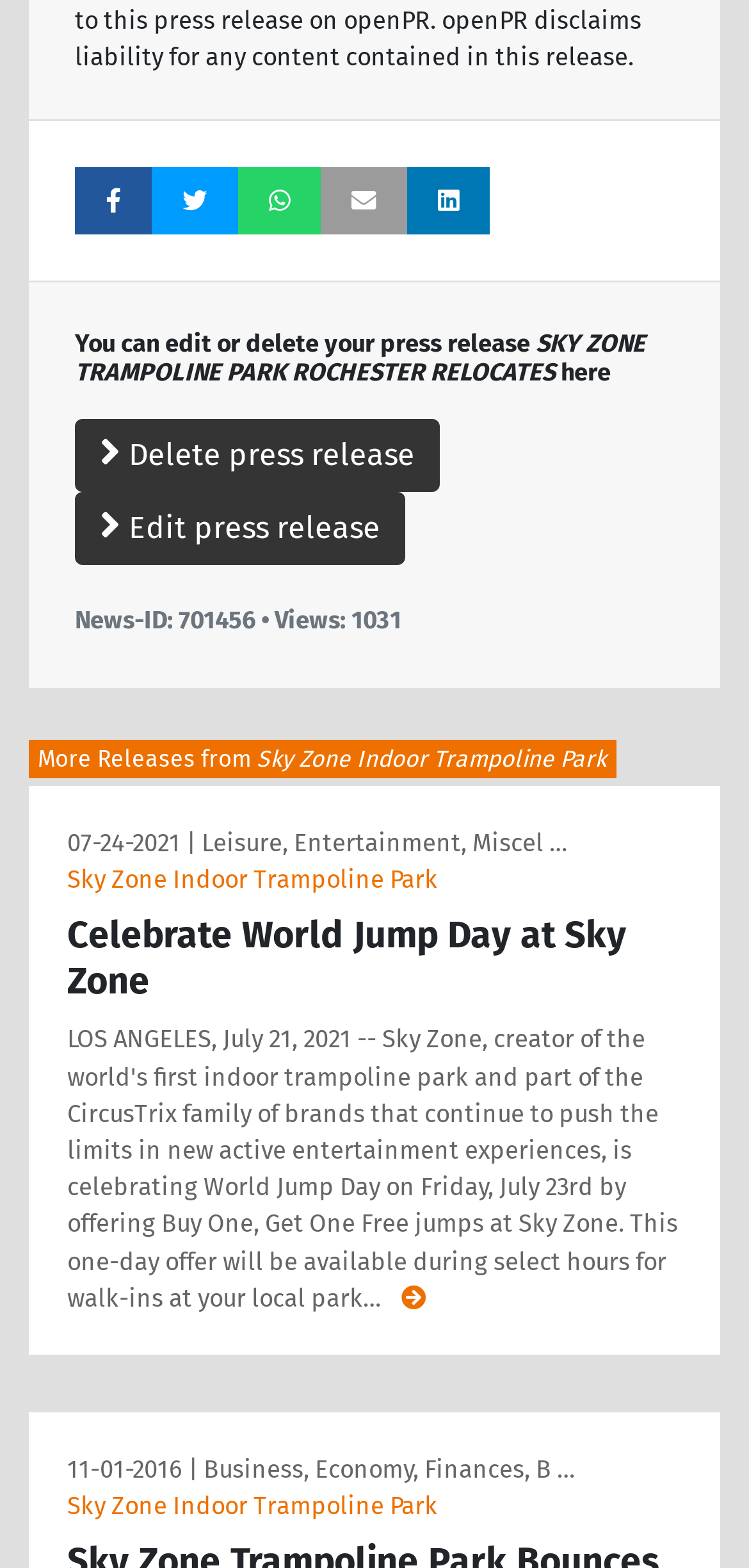Determine the bounding box coordinates for the UI element matching this description: "title="LinkedIn"".

[0.544, 0.107, 0.654, 0.15]